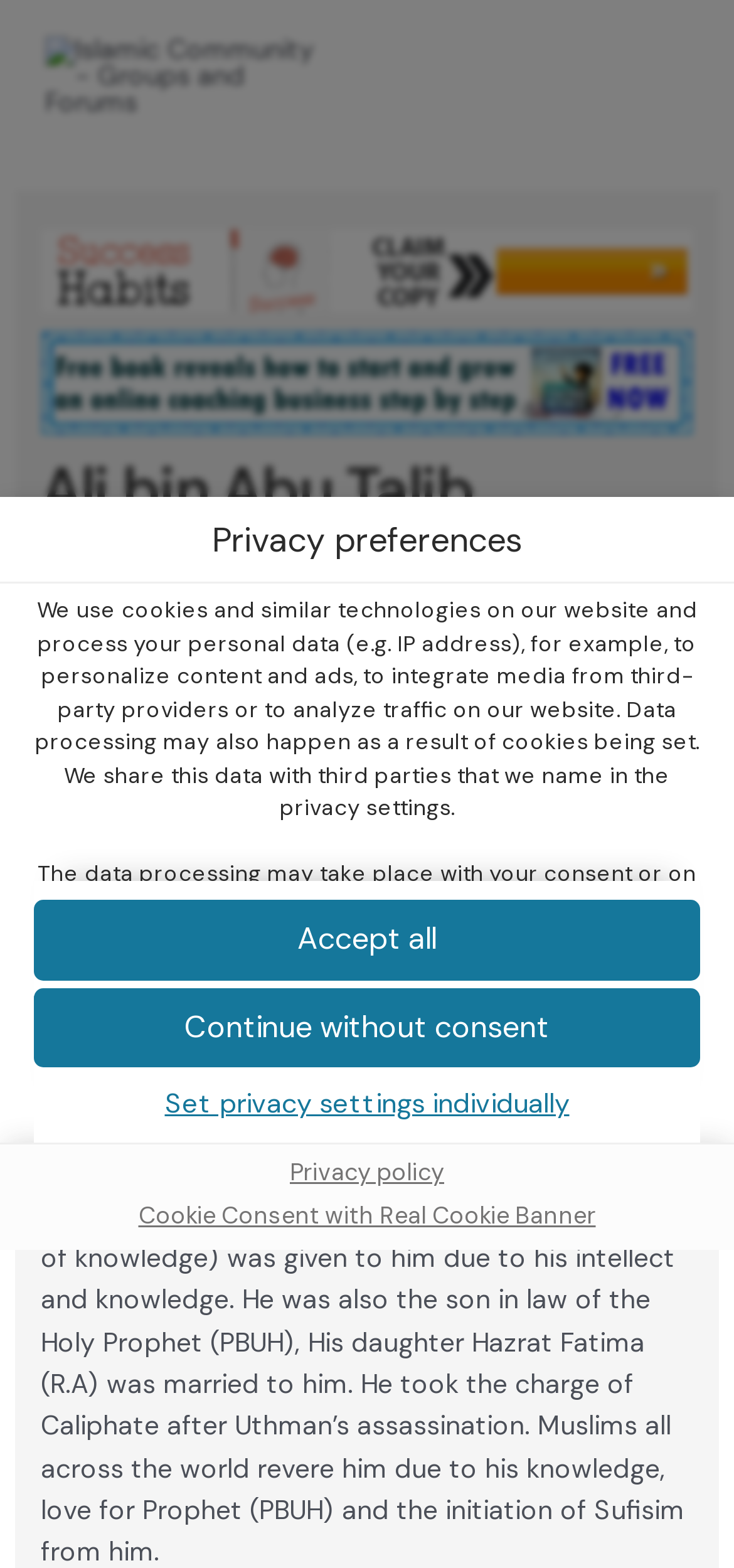Determine the bounding box for the UI element as described: "aria-label="You Can Do It"". The coordinates should be represented as four float numbers between 0 and 1, formatted as [left, top, right, bottom].

[0.055, 0.427, 0.945, 0.448]